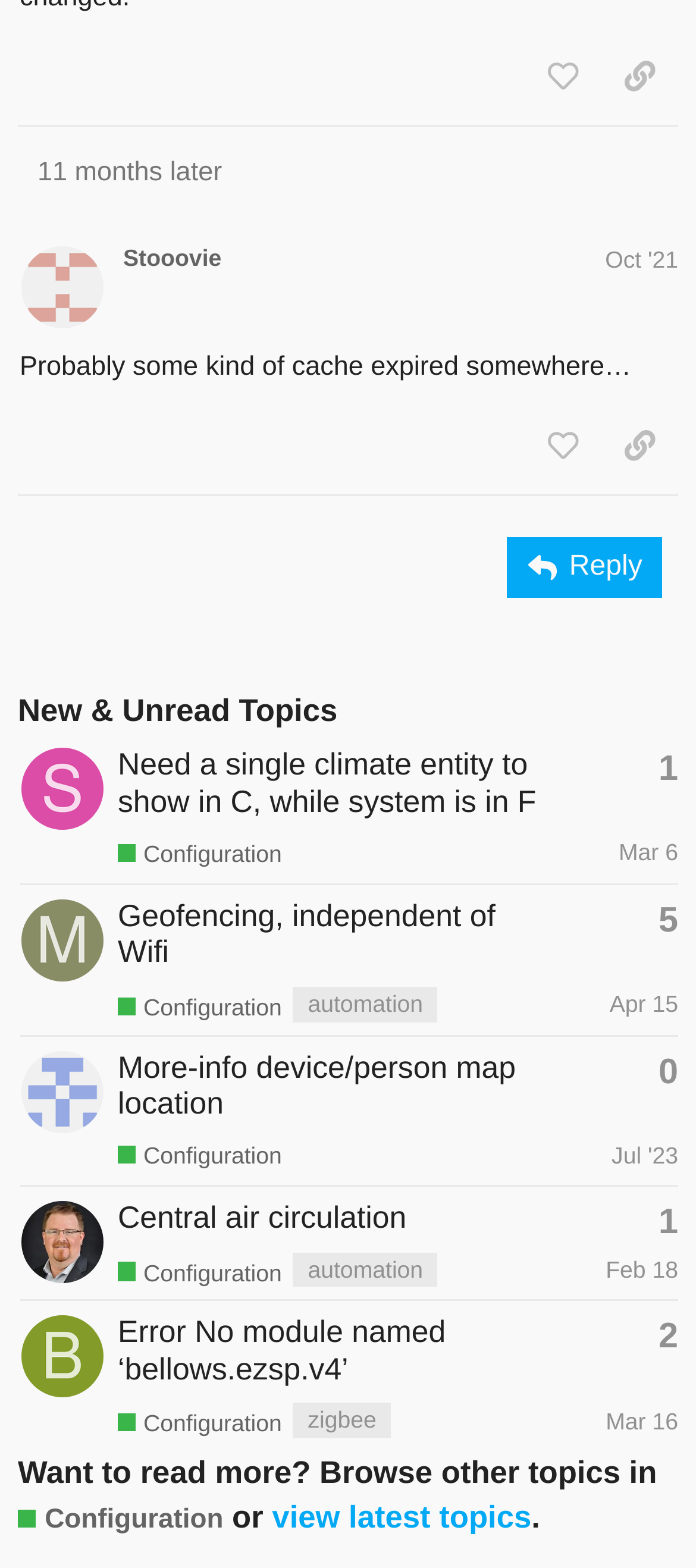Refer to the image and provide an in-depth answer to the question: 
What is the configuration topic about central air circulation?

I found the topic 'Central air circulation' in the table under 'New & Unread Topics'. The topic is about configuration and has a heading 'Central air circulation'.